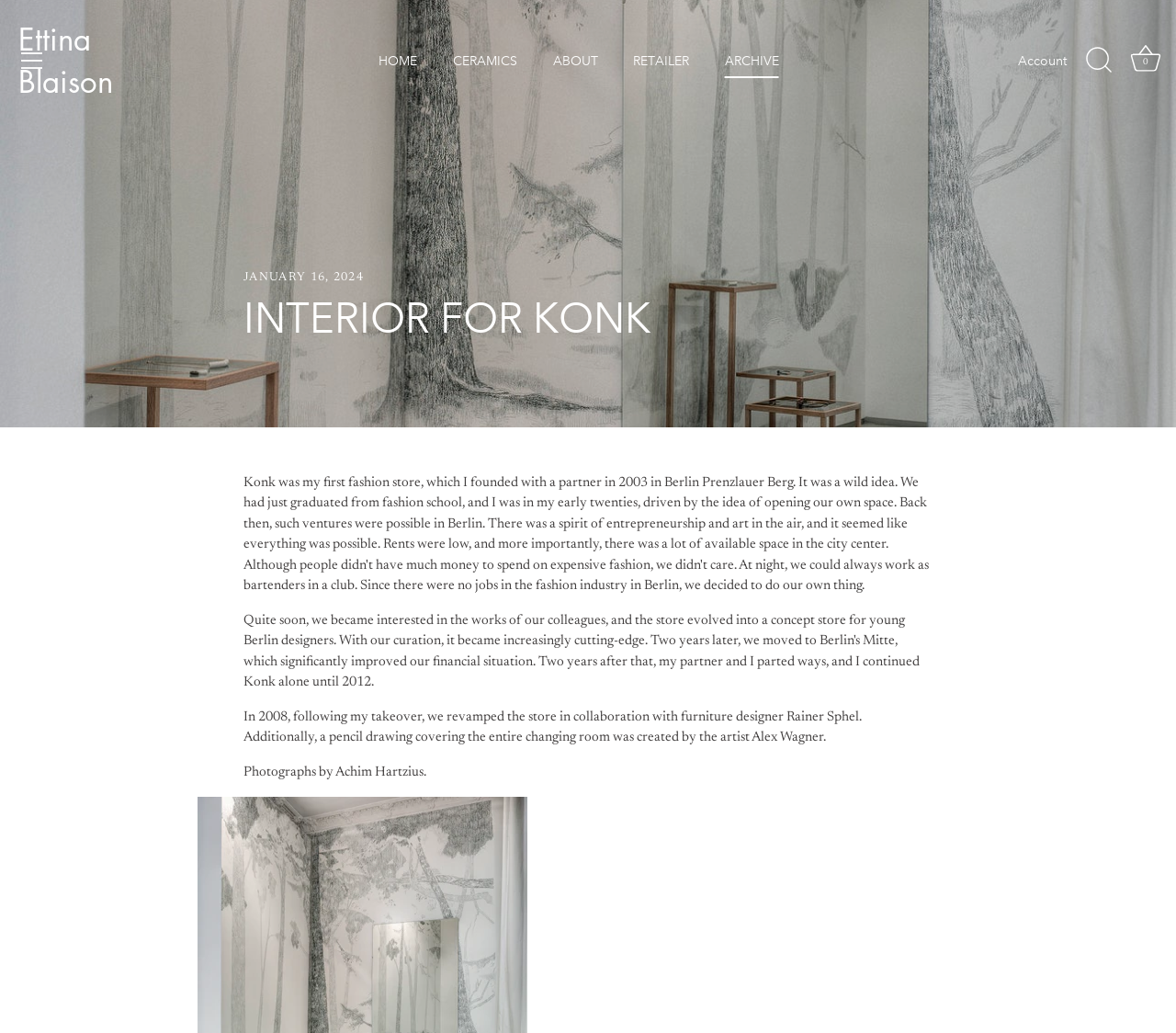How many navigation links are there?
Answer the question with detailed information derived from the image.

By examining the navigation element 'Primary navigation', we can see that it contains 5 links: 'HOME', 'CERAMICS', 'ABOUT', 'RETAILER', and 'ARCHIVE'.